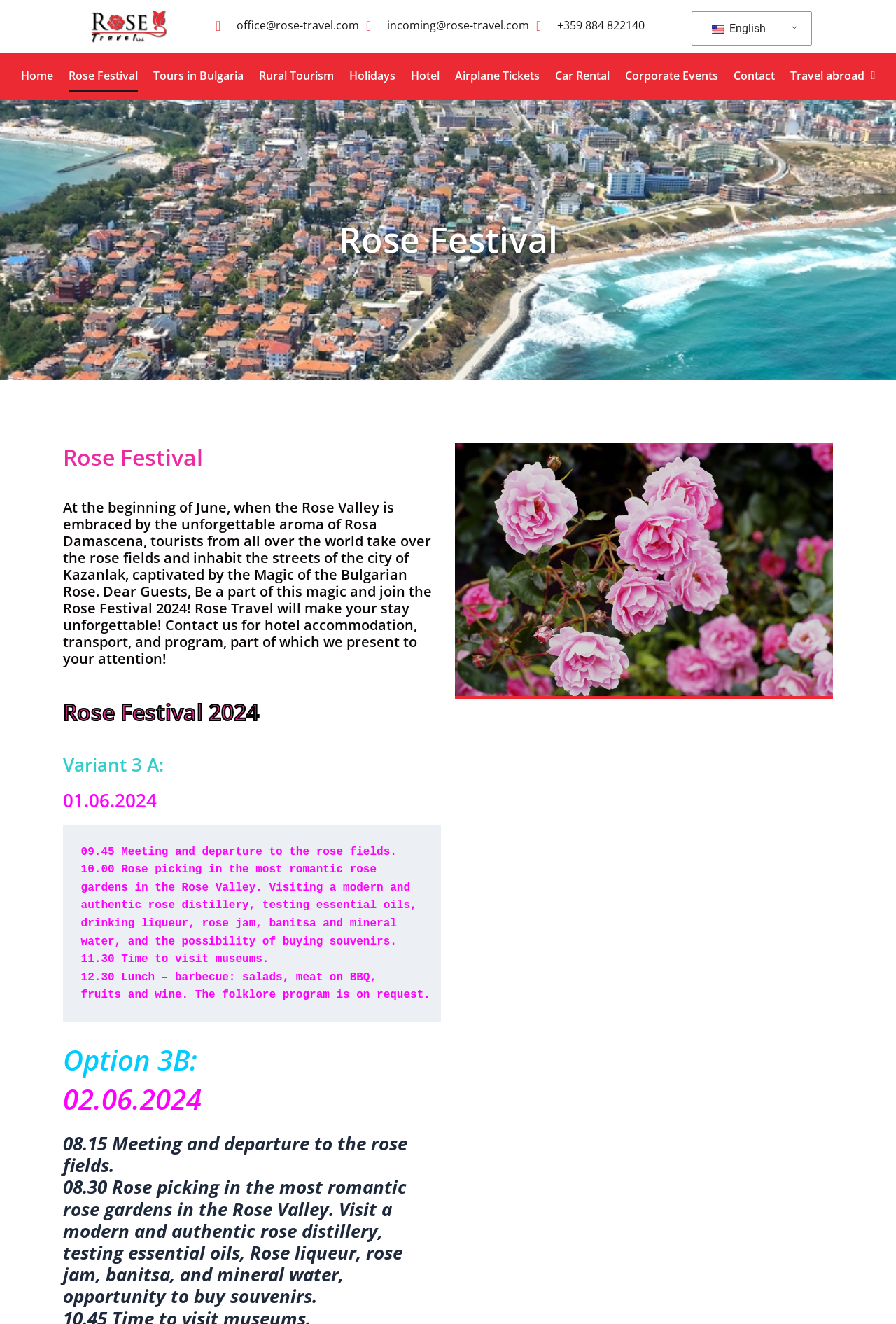Please find the bounding box coordinates of the element that must be clicked to perform the given instruction: "Click the 'Rose Festival' link". The coordinates should be four float numbers from 0 to 1, i.e., [left, top, right, bottom].

[0.076, 0.045, 0.154, 0.069]